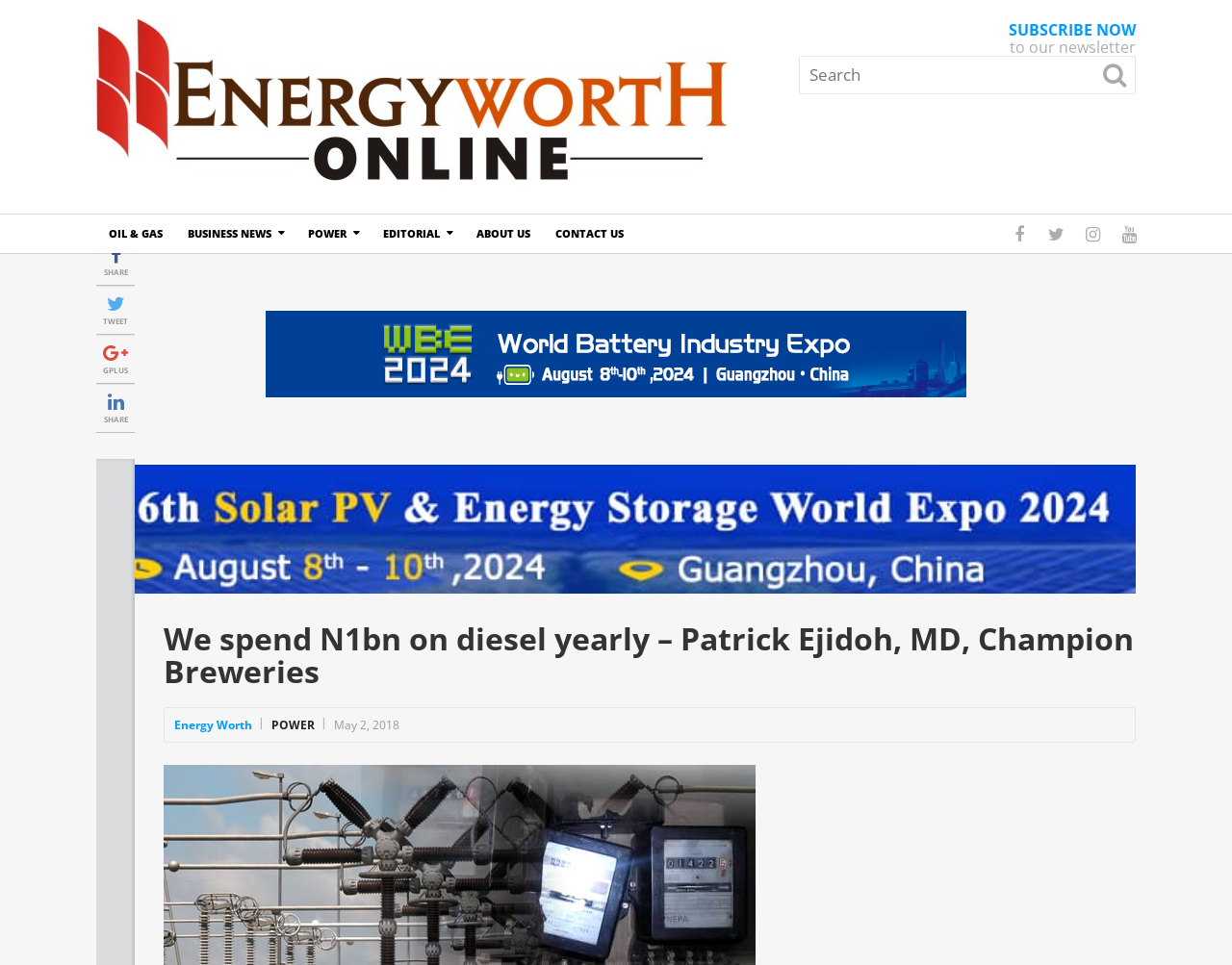Provide the bounding box coordinates for the area that should be clicked to complete the instruction: "Visit the OIL & GAS page".

[0.078, 0.222, 0.142, 0.262]